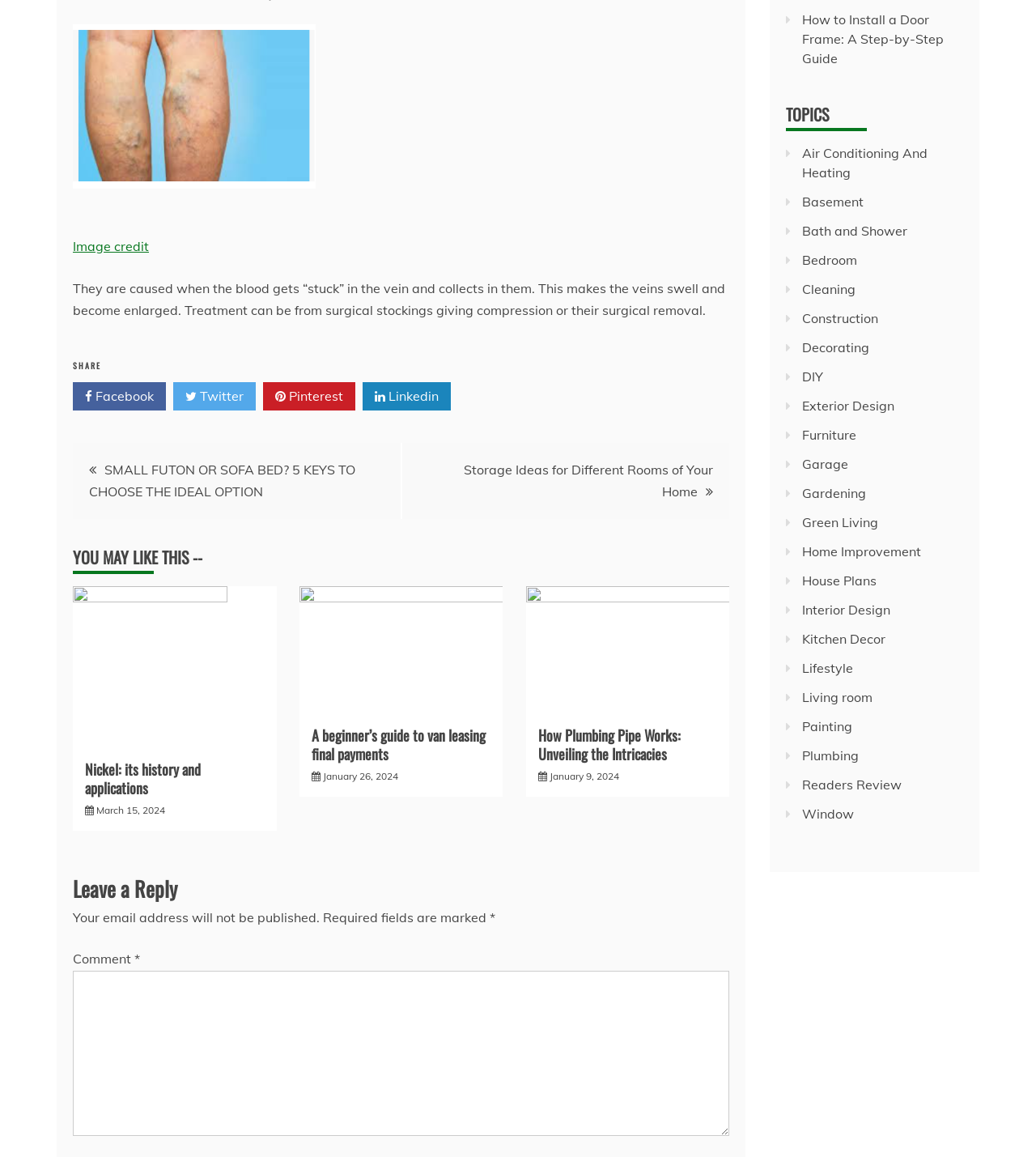Respond with a single word or phrase:
What is the purpose of the textbox at the bottom of the page?

Leave a comment